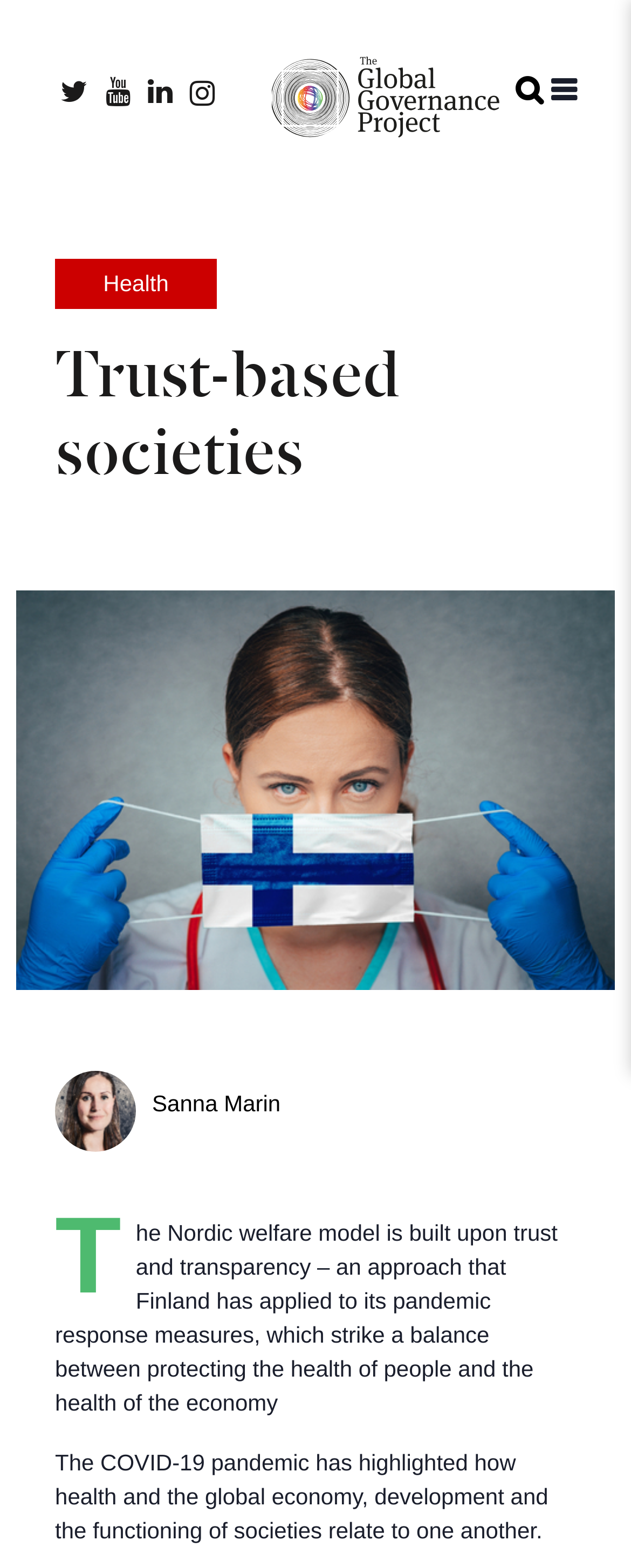Given the description of a UI element: "Sanna Marin", identify the bounding box coordinates of the matching element in the webpage screenshot.

[0.241, 0.695, 0.445, 0.712]